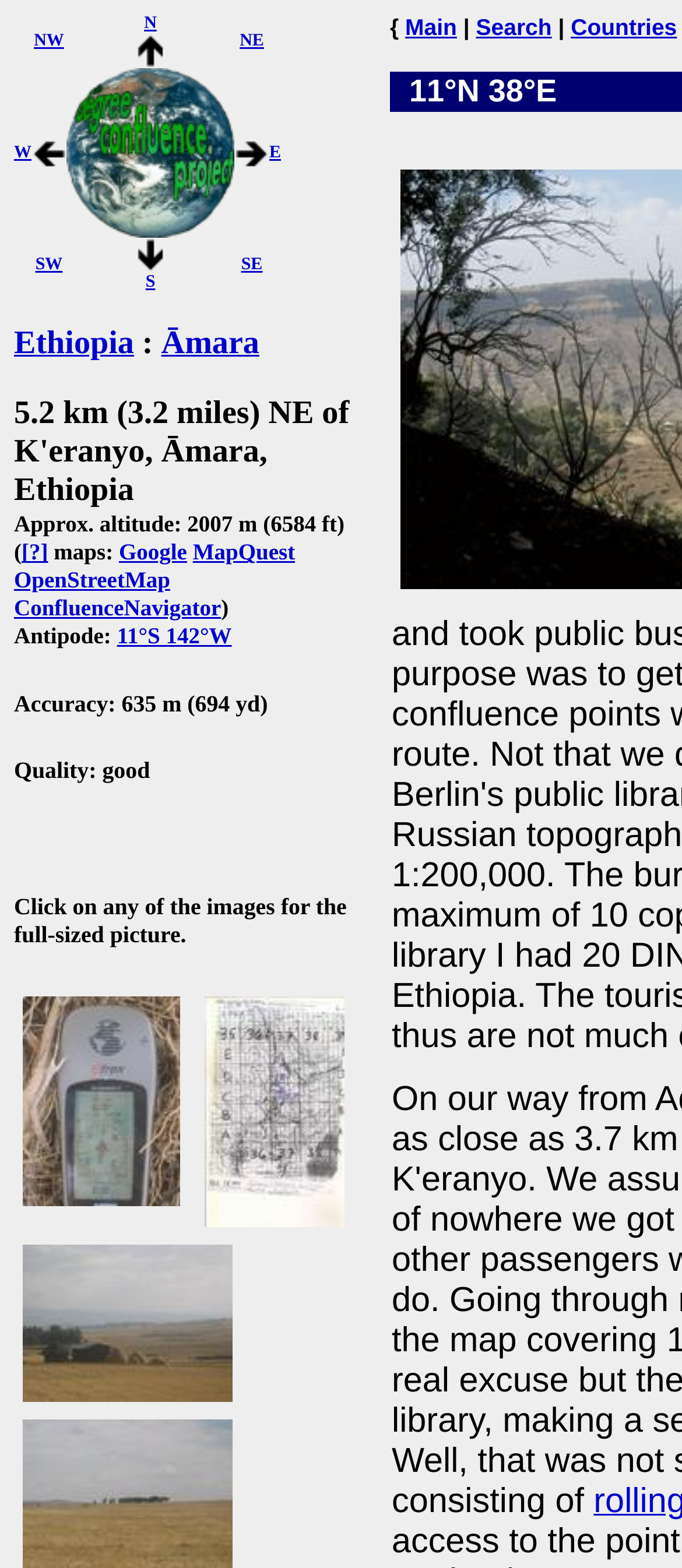What is the antipode of the confluence point?
Answer the question with a single word or phrase, referring to the image.

11°S 142°W